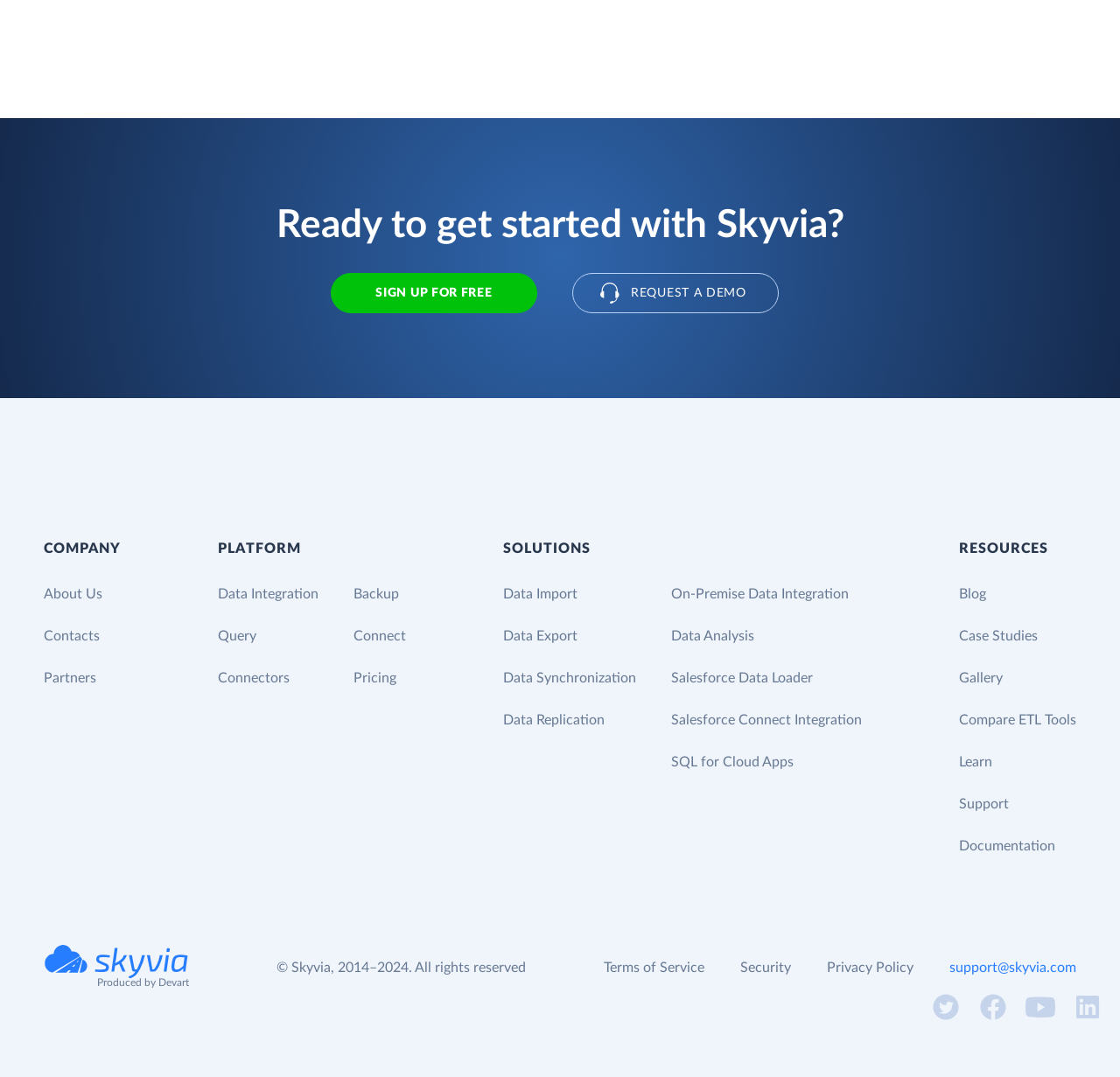From the details in the image, provide a thorough response to the question: What is the purpose of the 'REQUEST A DEMO' button?

The purpose of the 'REQUEST A DEMO' button is to allow users to request a demo of the service or product offered by the website, which is likely to provide a hands-on experience of the features and capabilities of the service.